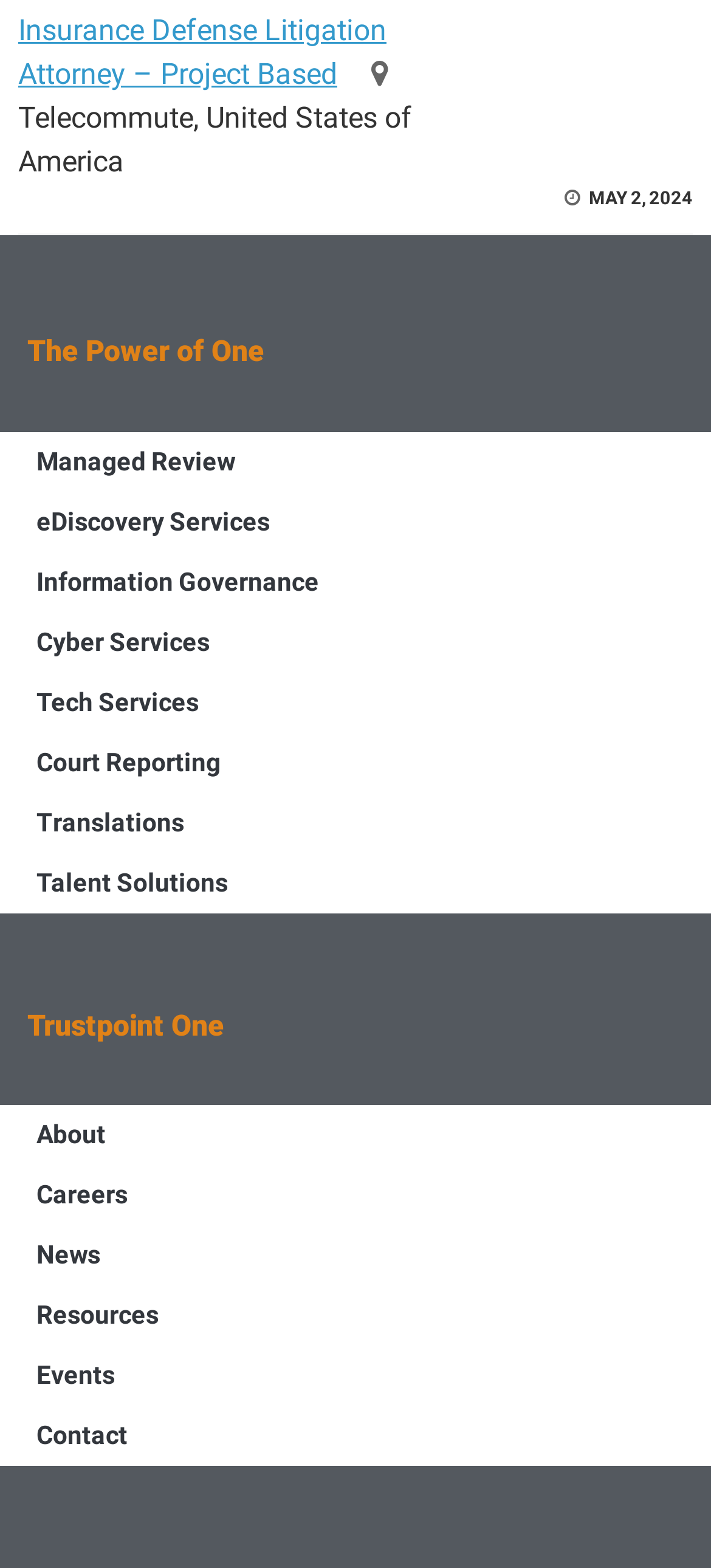Given the element description Resources, identify the bounding box coordinates for the UI element on the webpage screenshot. The format should be (top-left x, top-left y, bottom-right x, bottom-right y), with values between 0 and 1.

[0.0, 0.82, 1.0, 0.858]